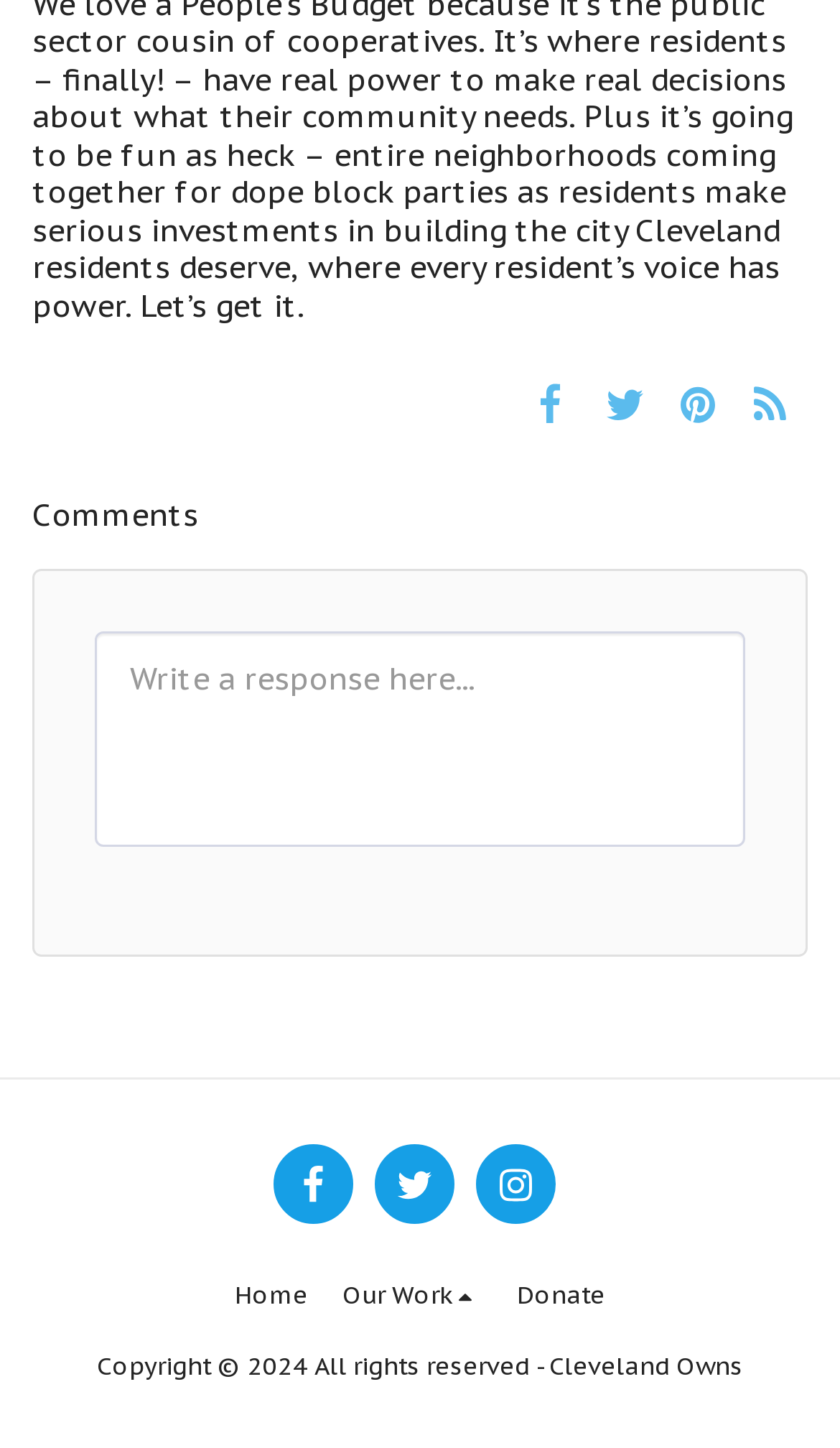Given the webpage screenshot, identify the bounding box of the UI element that matches this description: "alt="site123-image-icon system-svg-icons instagram"".

[0.567, 0.791, 0.662, 0.846]